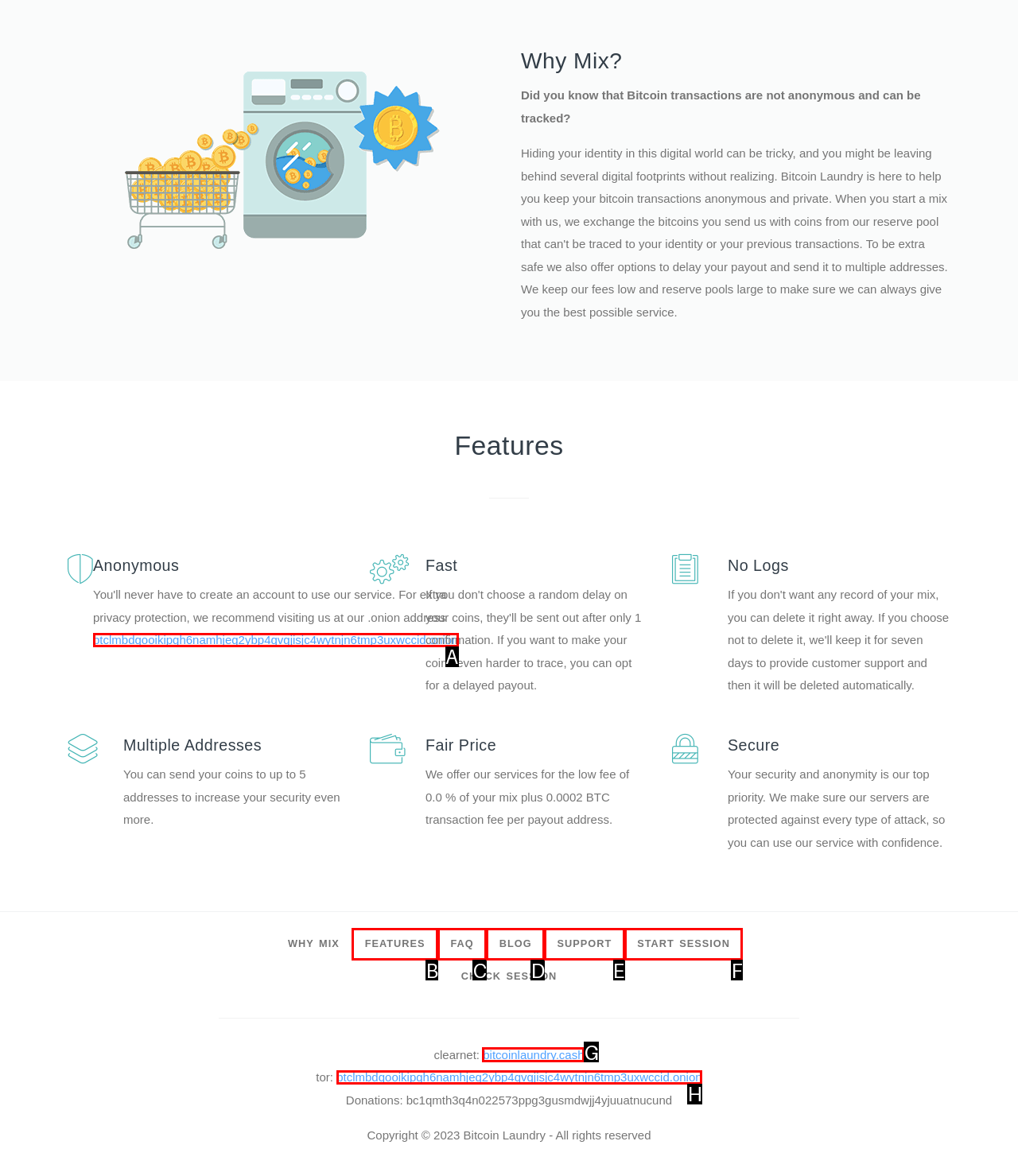Which HTML element should be clicked to complete the task: Go to 'bitcoinlaundry.cash'? Answer with the letter of the corresponding option.

G